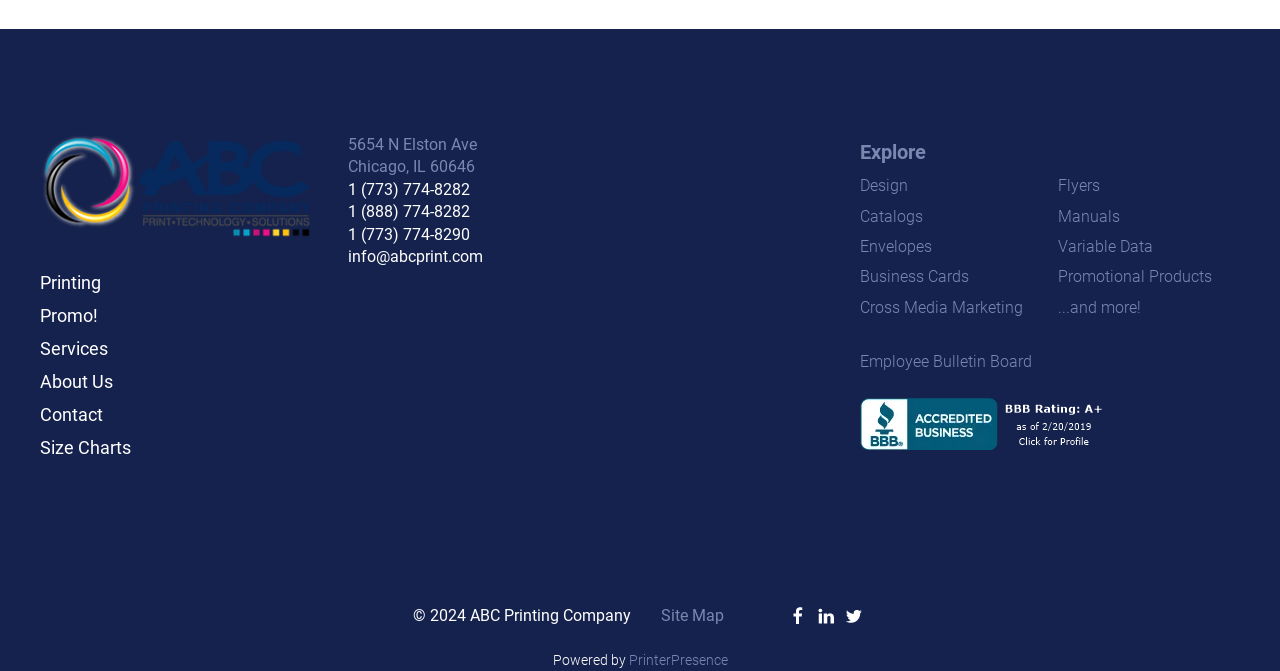Please answer the following question using a single word or phrase: 
How many social media links are there?

3